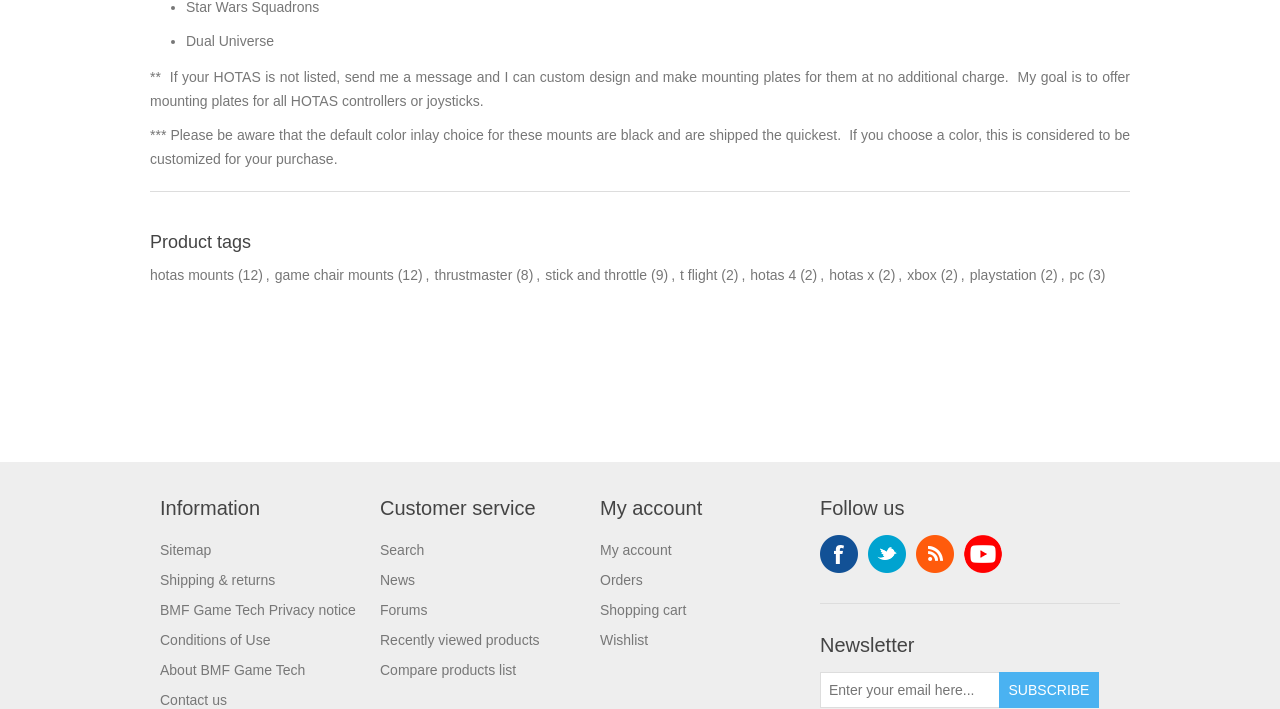Show the bounding box coordinates of the element that should be clicked to complete the task: "Follow BMF Game Tech on Facebook".

[0.641, 0.754, 0.67, 0.808]